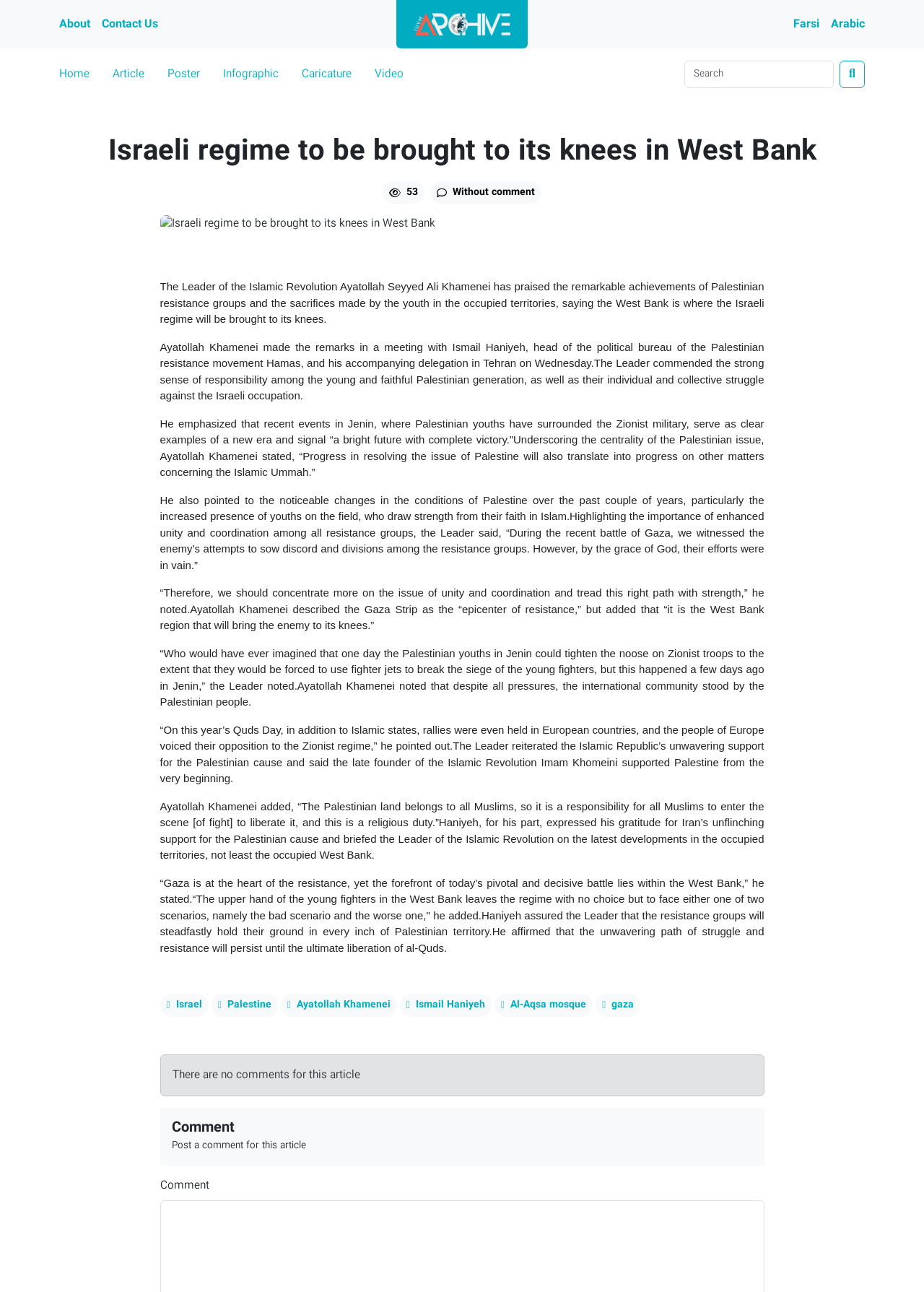Locate the bounding box coordinates of the area you need to click to fulfill this instruction: 'Click on the 'About' link'. The coordinates must be in the form of four float numbers ranging from 0 to 1: [left, top, right, bottom].

[0.064, 0.008, 0.11, 0.03]